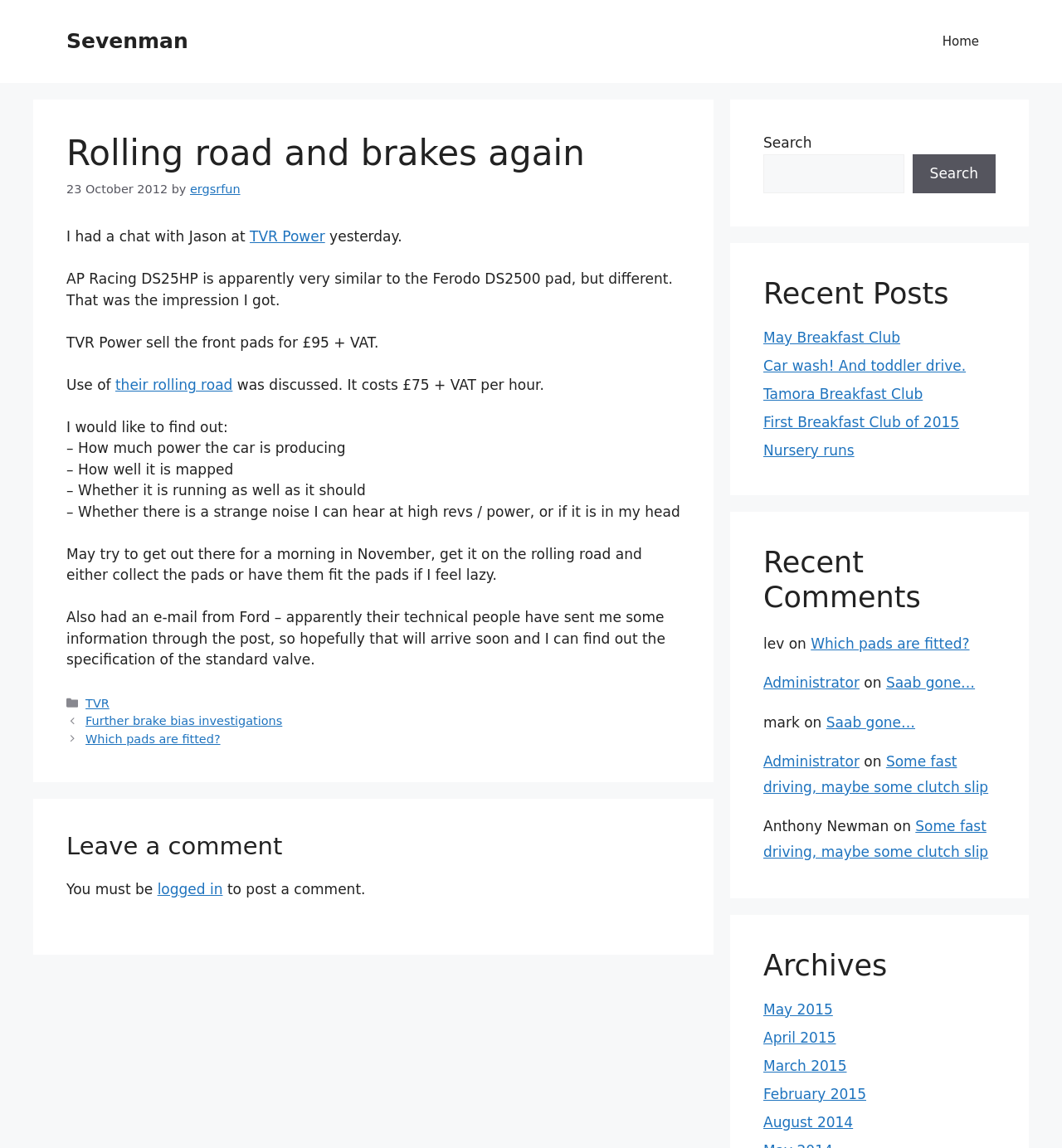Determine the bounding box coordinates of the target area to click to execute the following instruction: "View recent posts."

[0.719, 0.241, 0.938, 0.271]